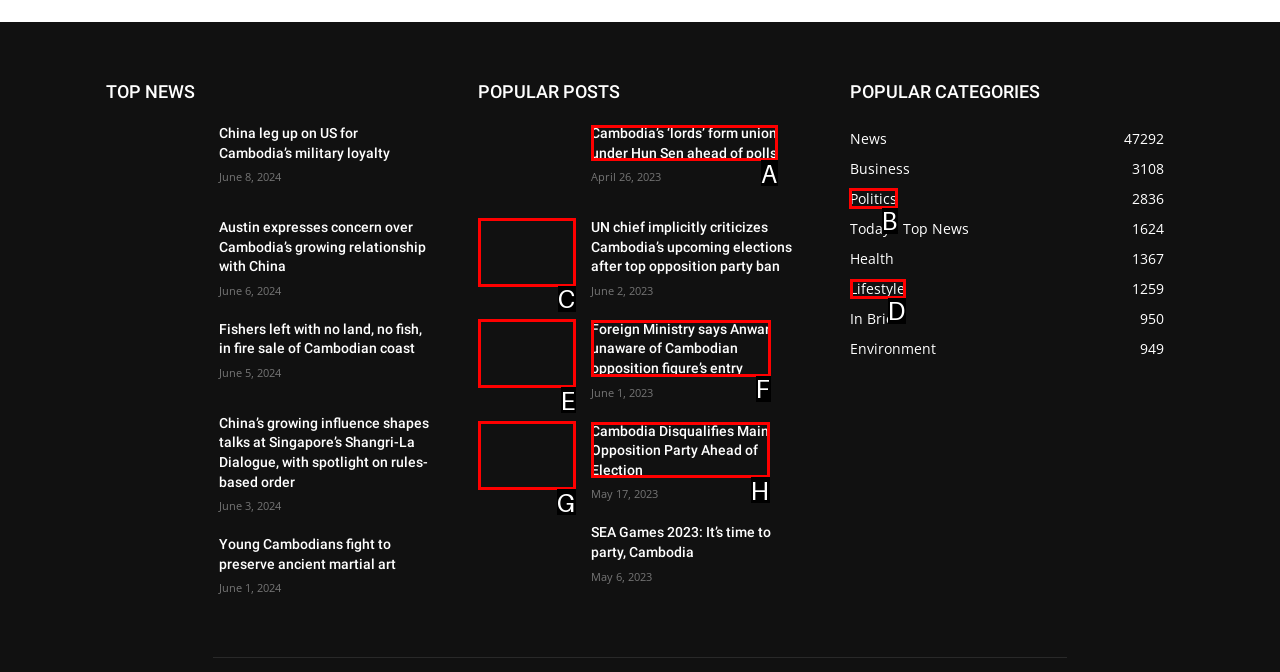Identify the letter of the option that should be selected to accomplish the following task: Explore the 'Politics' category. Provide the letter directly.

B